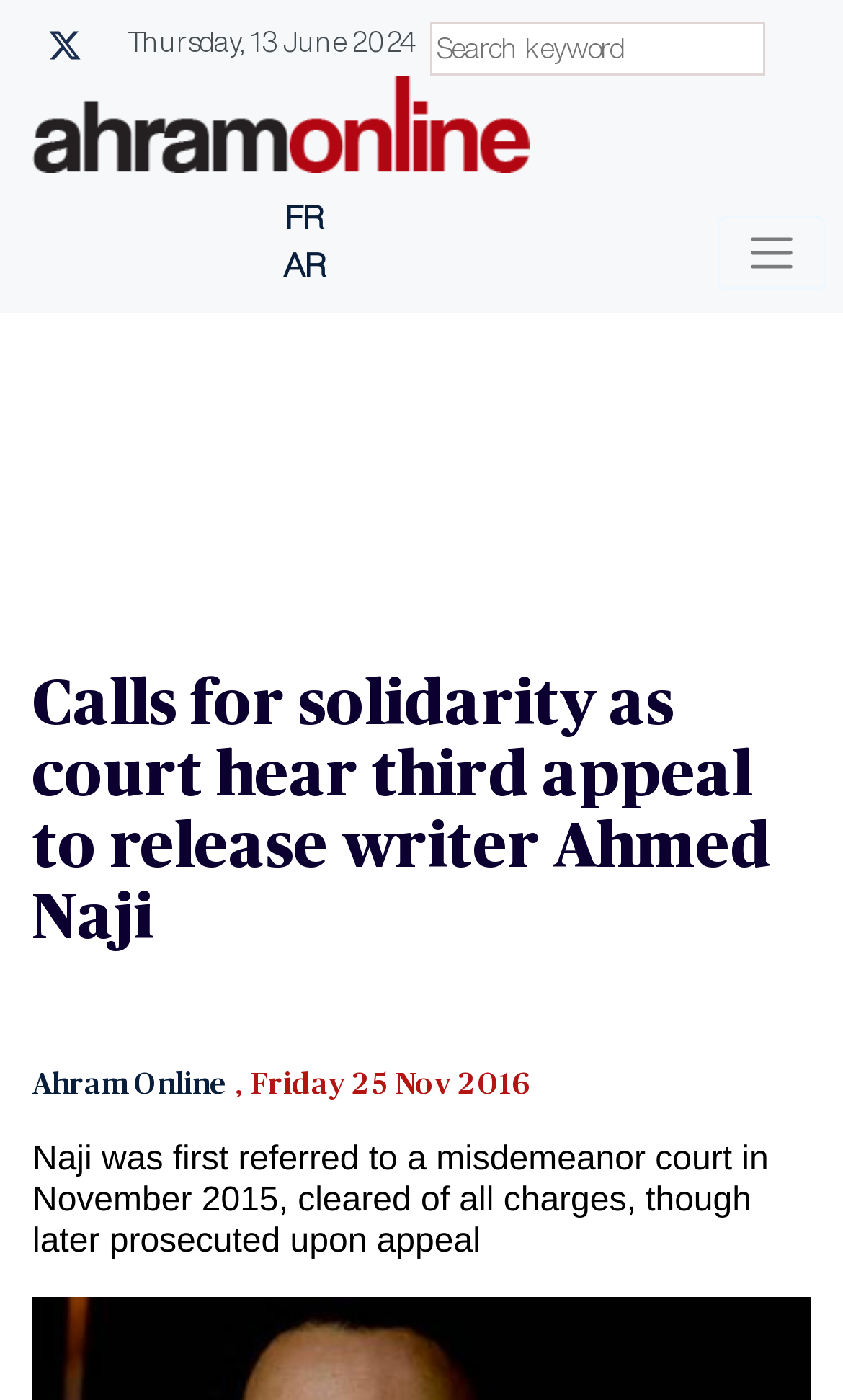Identify the bounding box for the UI element specified in this description: "name="ctl00$search_text" placeholder="Search keyword"". The coordinates must be four float numbers between 0 and 1, formatted as [left, top, right, bottom].

[0.51, 0.015, 0.908, 0.054]